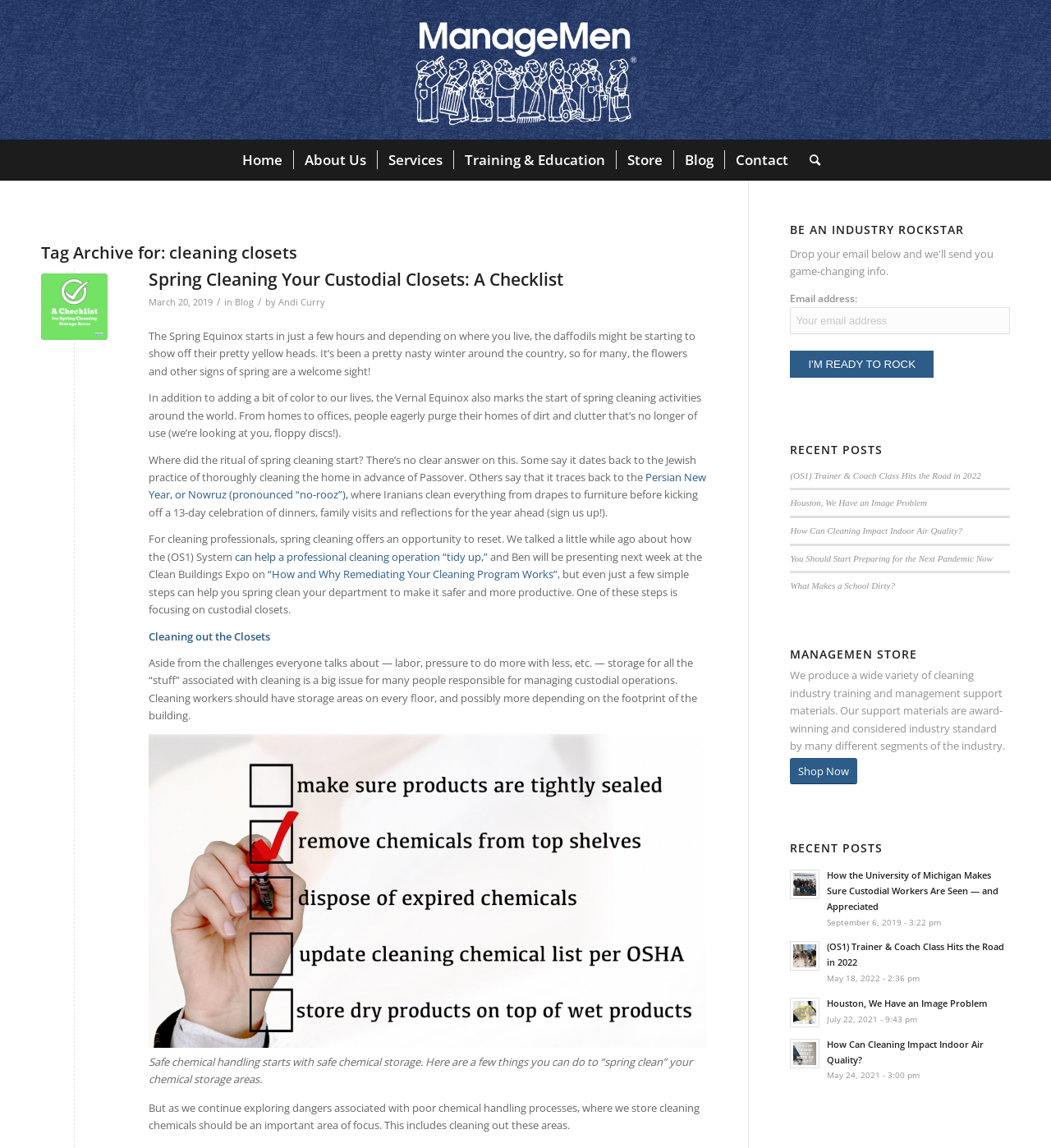What is the purpose of the 'BE AN INDUSTRY ROCKSTAR' section?
Please provide a single word or phrase answer based on the image.

To subscribe to a newsletter